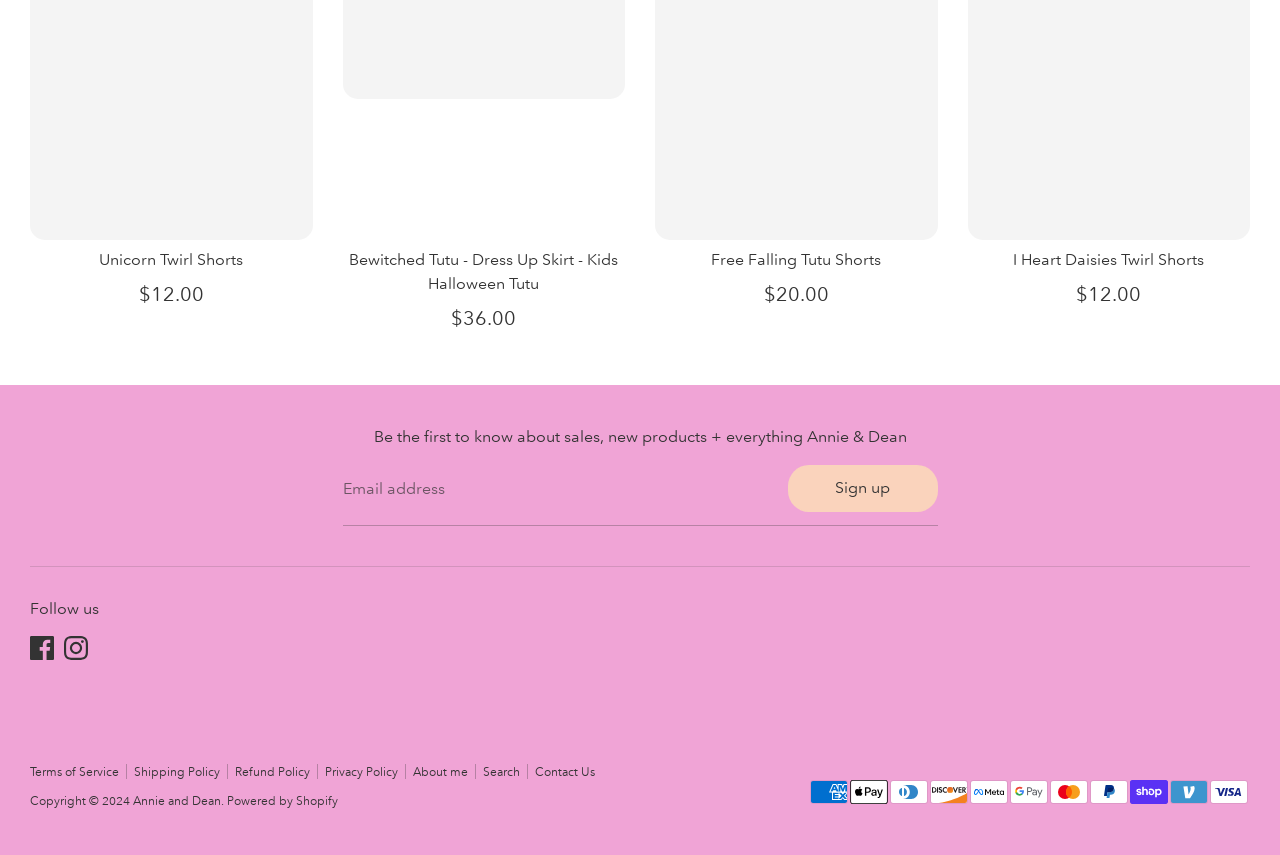Locate the bounding box coordinates of the area where you should click to accomplish the instruction: "Follow Annie and Dean on Facebook".

[0.023, 0.744, 0.042, 0.772]